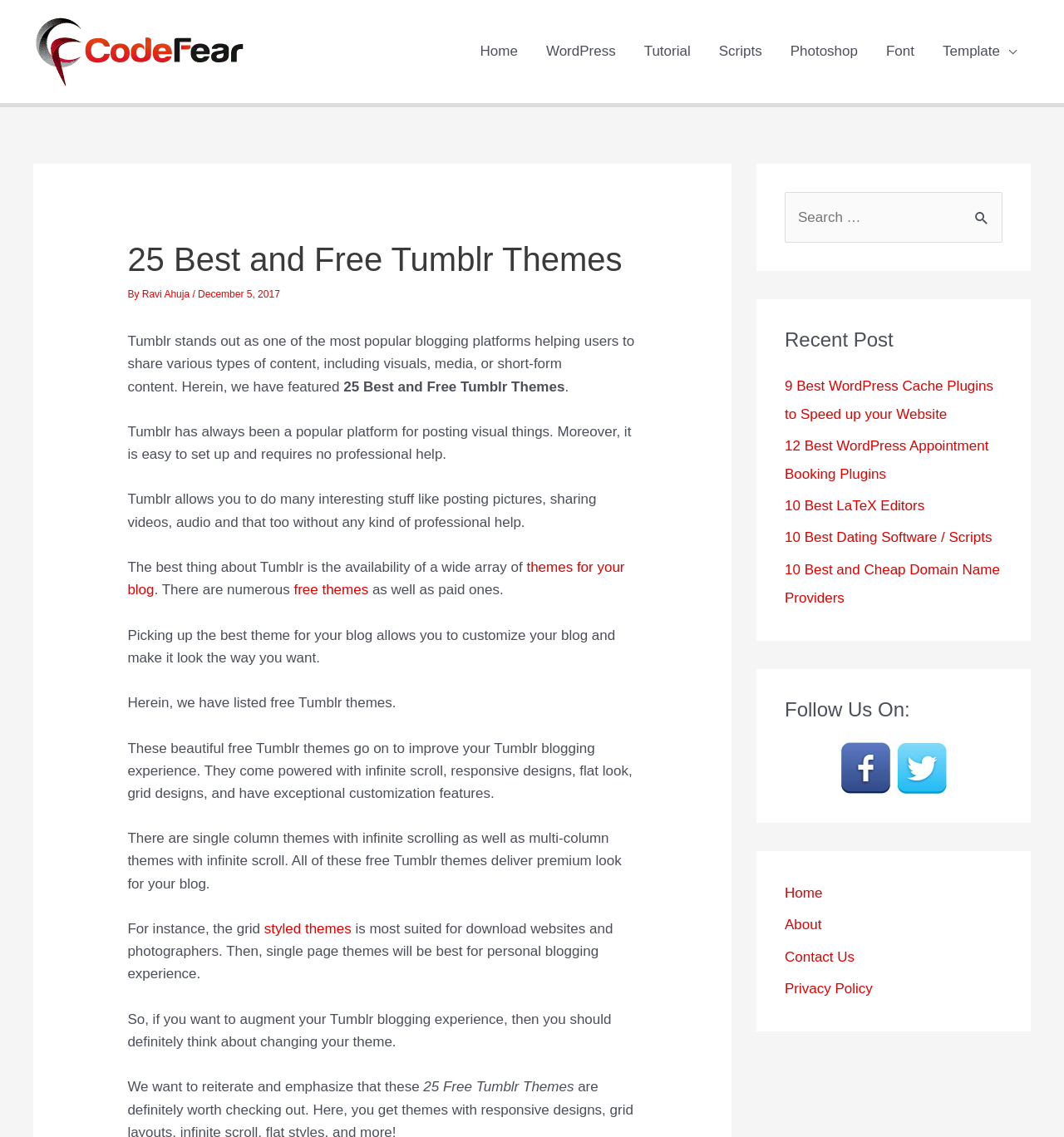Determine the bounding box coordinates of the clickable region to follow the instruction: "Read the '9 Best WordPress Cache Plugins to Speed up your Website' post".

[0.738, 0.332, 0.934, 0.371]